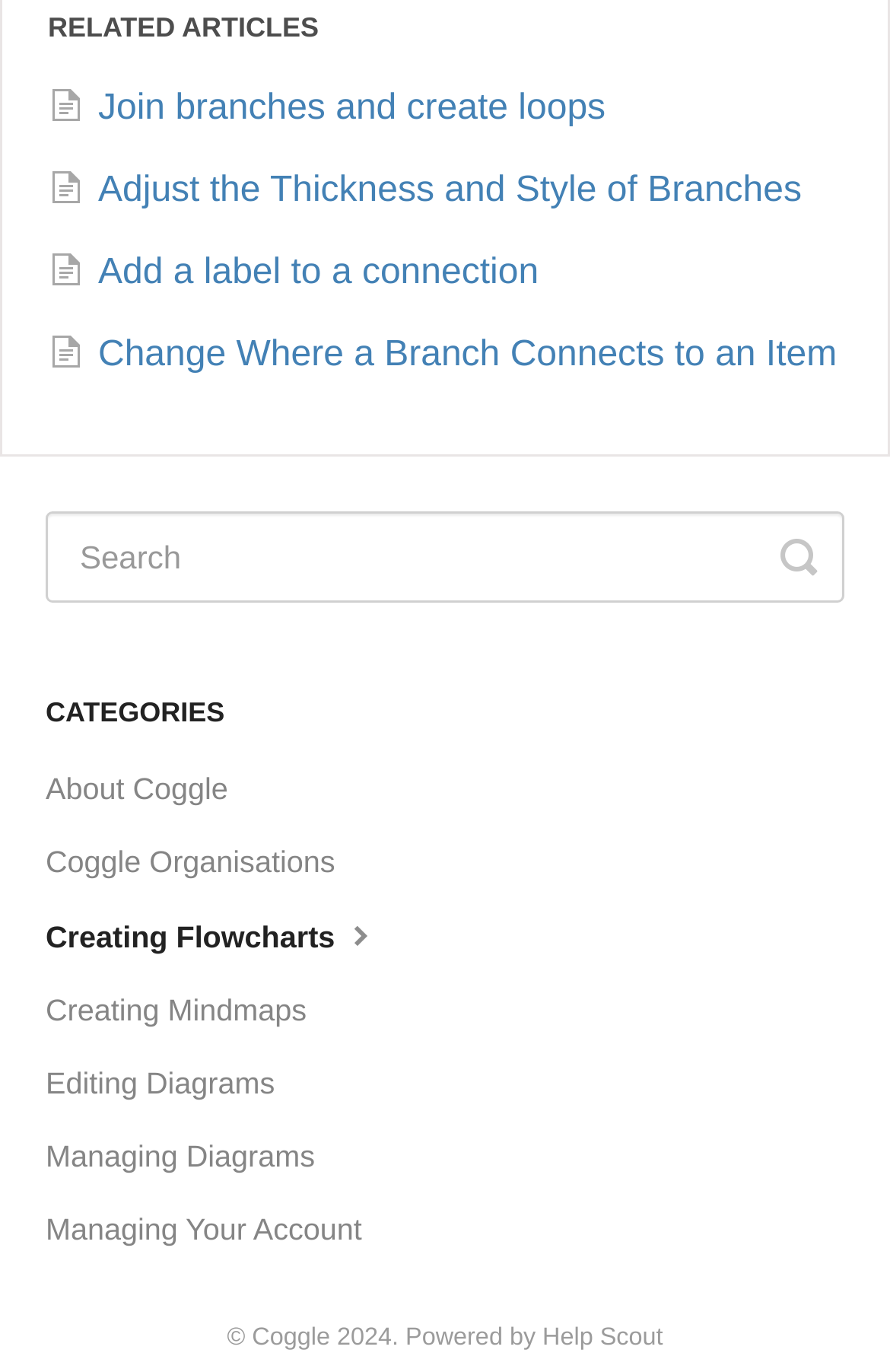Find and specify the bounding box coordinates that correspond to the clickable region for the instruction: "Visit the help page".

[0.609, 0.966, 0.745, 0.985]